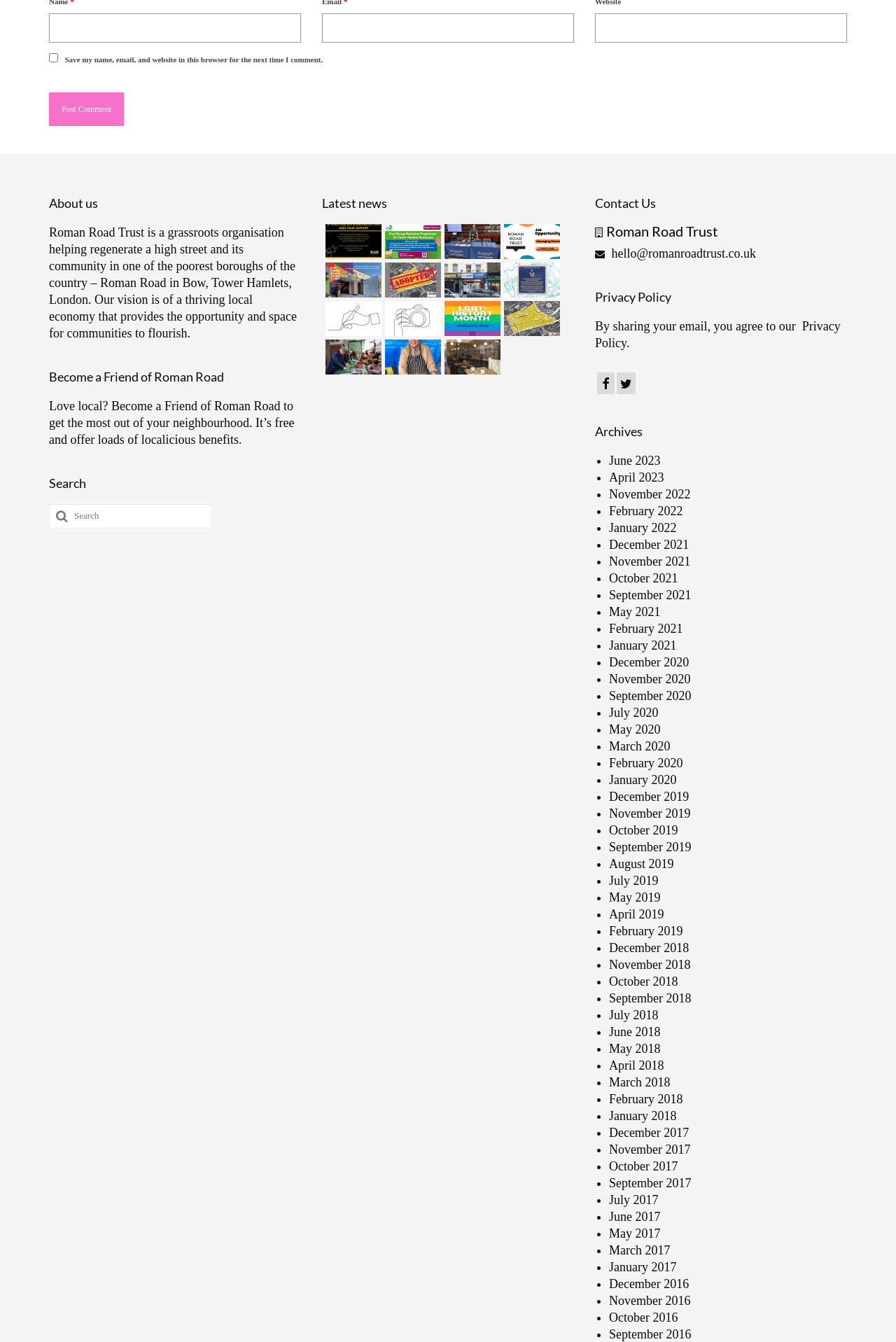What is the purpose of the 'Search' feature?
From the details in the image, answer the question comprehensively.

The 'Search' feature is located in the middle of the webpage and allows users to search for specific content by typing in keywords. This feature is likely intended to help users quickly find relevant information on the website.